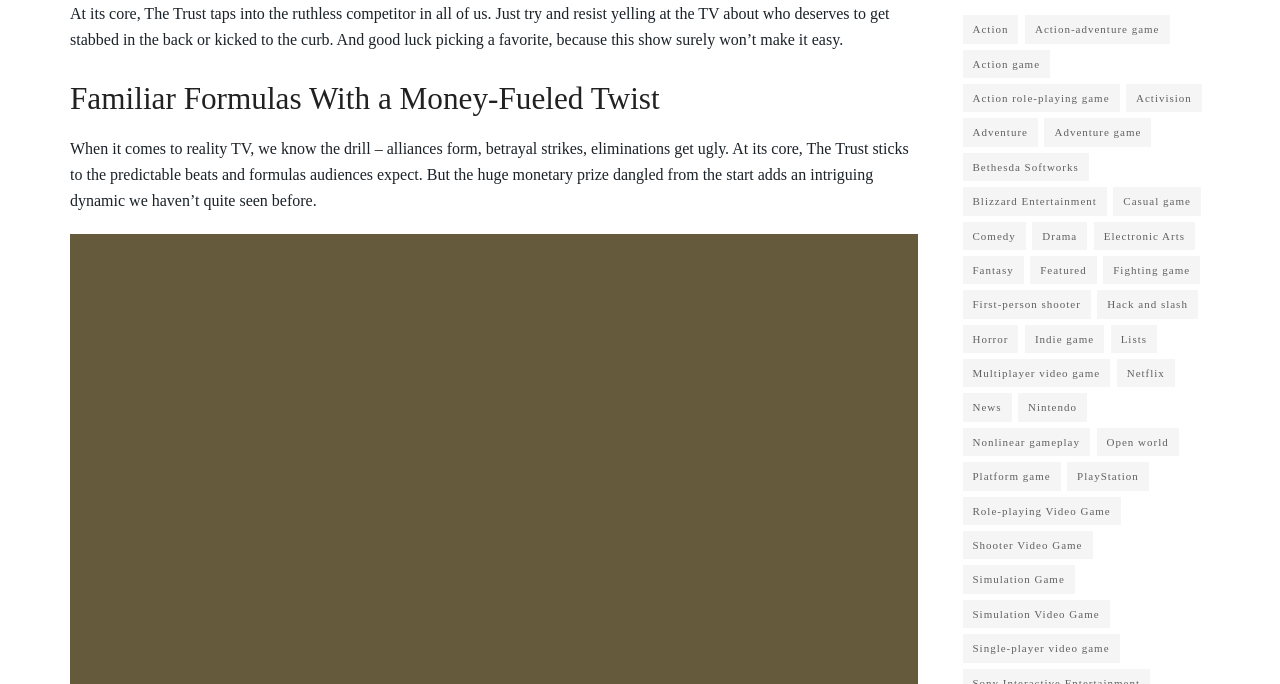What type of game is mentioned in the link 'Open world'?
Your answer should be a single word or phrase derived from the screenshot.

Open world game